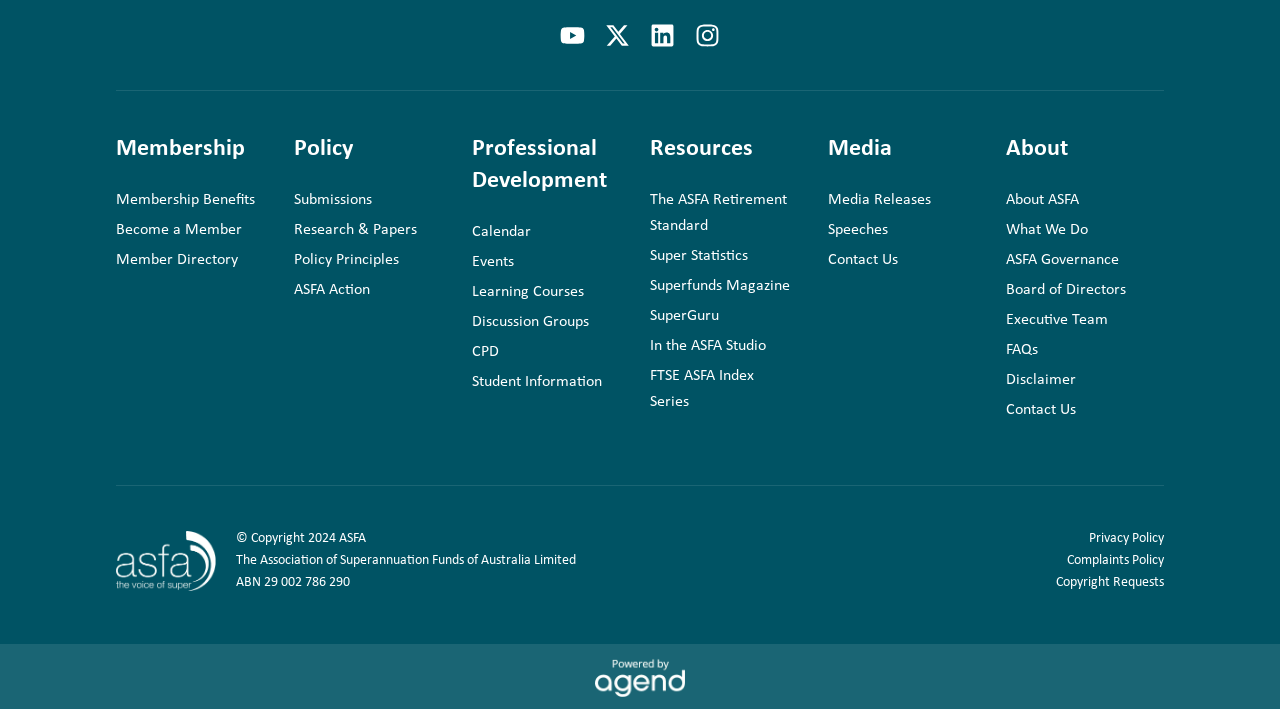Determine the coordinates of the bounding box that should be clicked to complete the instruction: "Learn about Membership Benefits". The coordinates should be represented by four float numbers between 0 and 1: [left, top, right, bottom].

[0.091, 0.261, 0.202, 0.303]